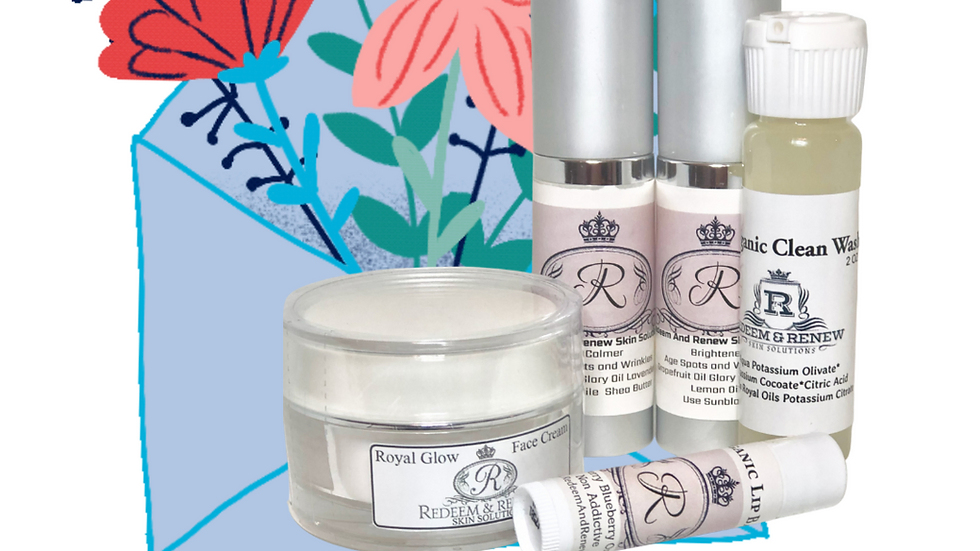What is the purpose of the Serum for Renewal and Calm?
Please answer the question with a detailed and comprehensive explanation.

The question asks for the purpose of the Serum for Renewal and Calm. According to the caption, this serum is aimed at tackling signs of aging and soothing the skin, making it a product that addresses skin concerns related to aging and skin irritation.